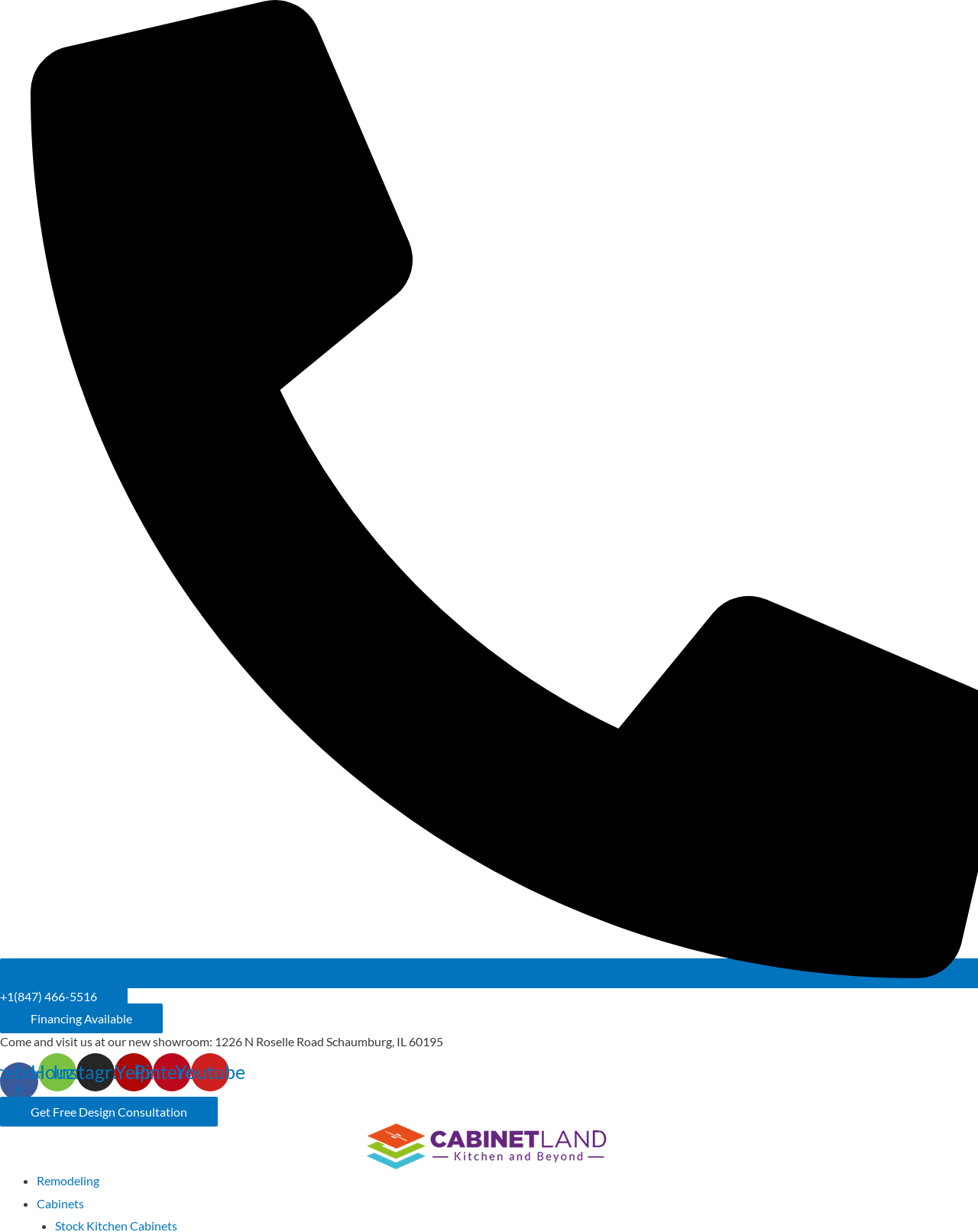Can you find the bounding box coordinates of the area I should click to execute the following instruction: "Explore Remodeling options"?

[0.038, 0.952, 0.102, 0.964]